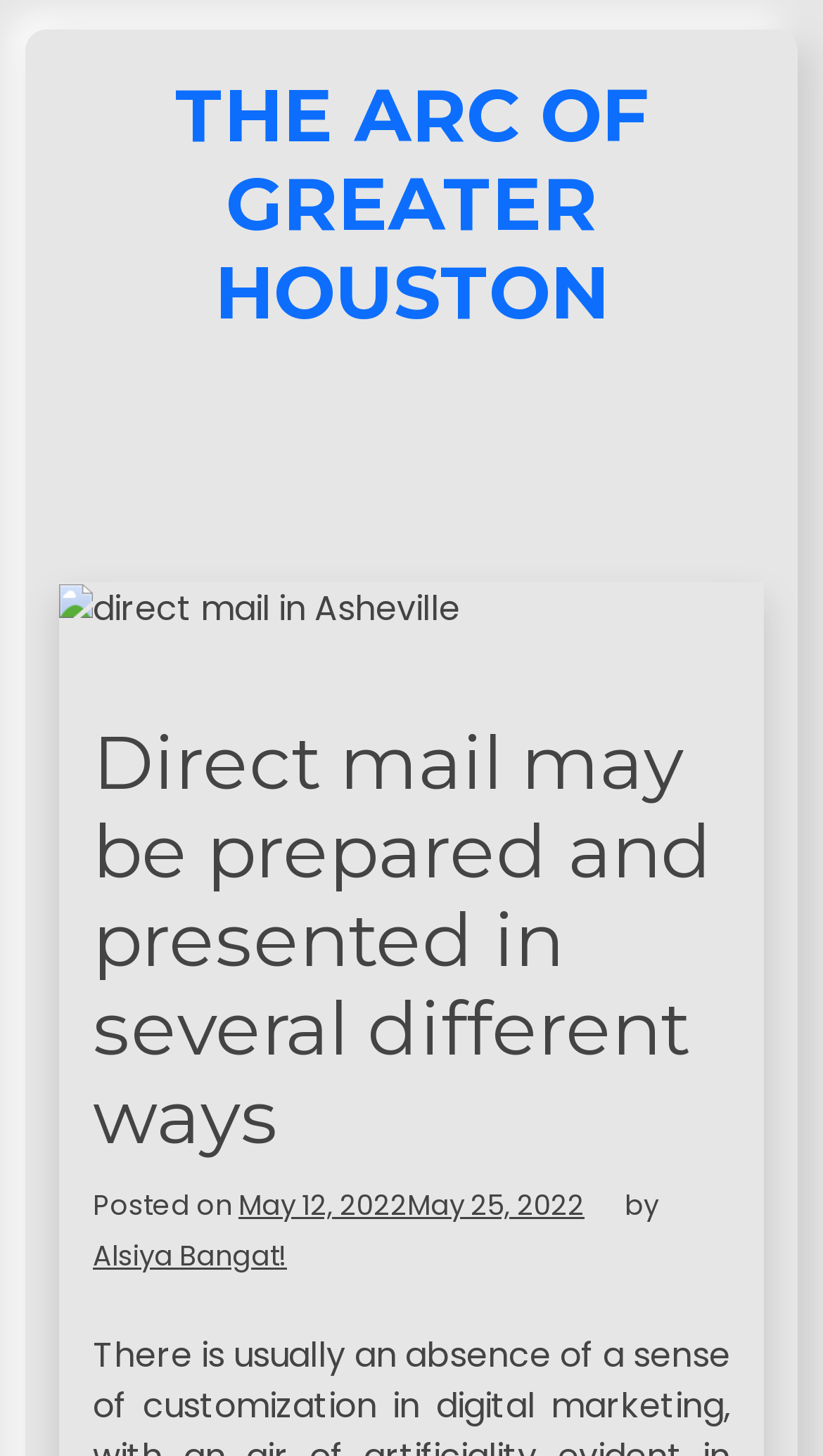What is the topic of the article?
Based on the image, answer the question in a detailed manner.

The topic of the article can be determined by looking at the heading 'Direct mail may be prepared and presented in several different ways' which is a subheading under the main heading 'THE ARC OF GREATER HOUSTON'.